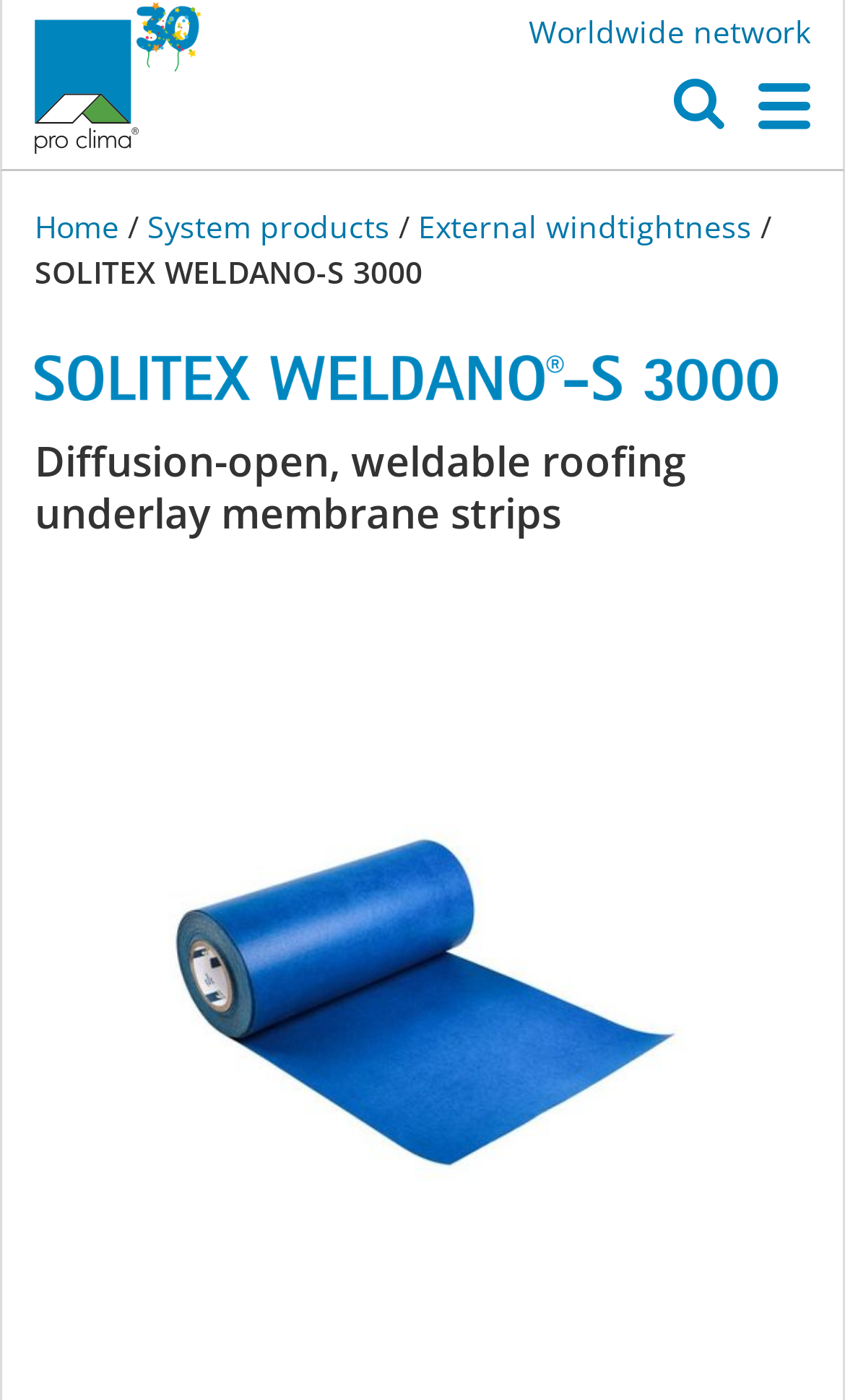Please specify the coordinates of the bounding box for the element that should be clicked to carry out this instruction: "Go to 'Comfort & sustainability'". The coordinates must be four float numbers between 0 and 1, formatted as [left, top, right, bottom].

[0.044, 0.125, 0.956, 0.187]